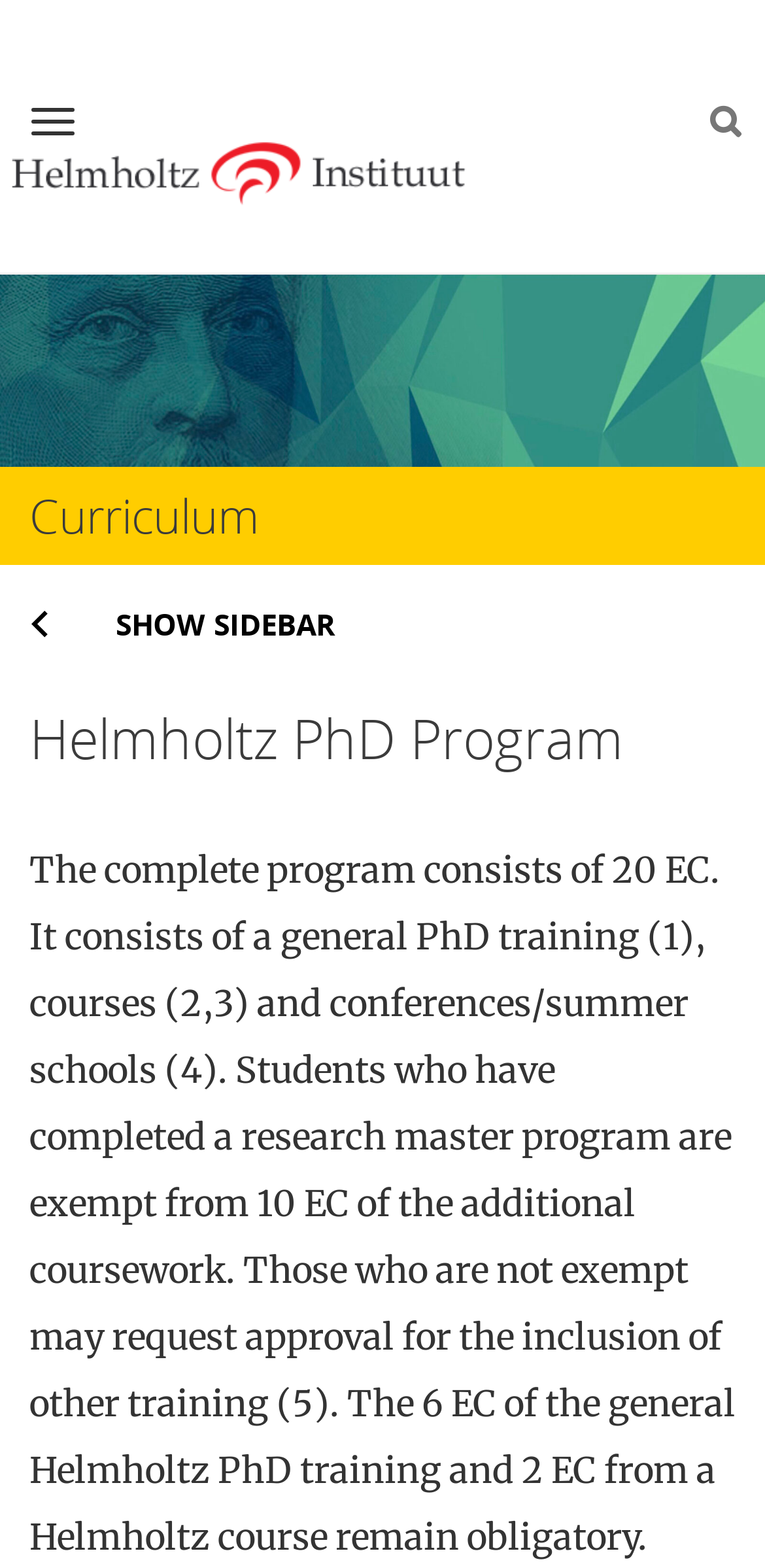What is the name of the PhD program?
Answer the question with a detailed and thorough explanation.

I found the answer by looking at the heading element that says 'Helmholtz PhD Program' which is a subheading under the main heading 'Curriculum'.